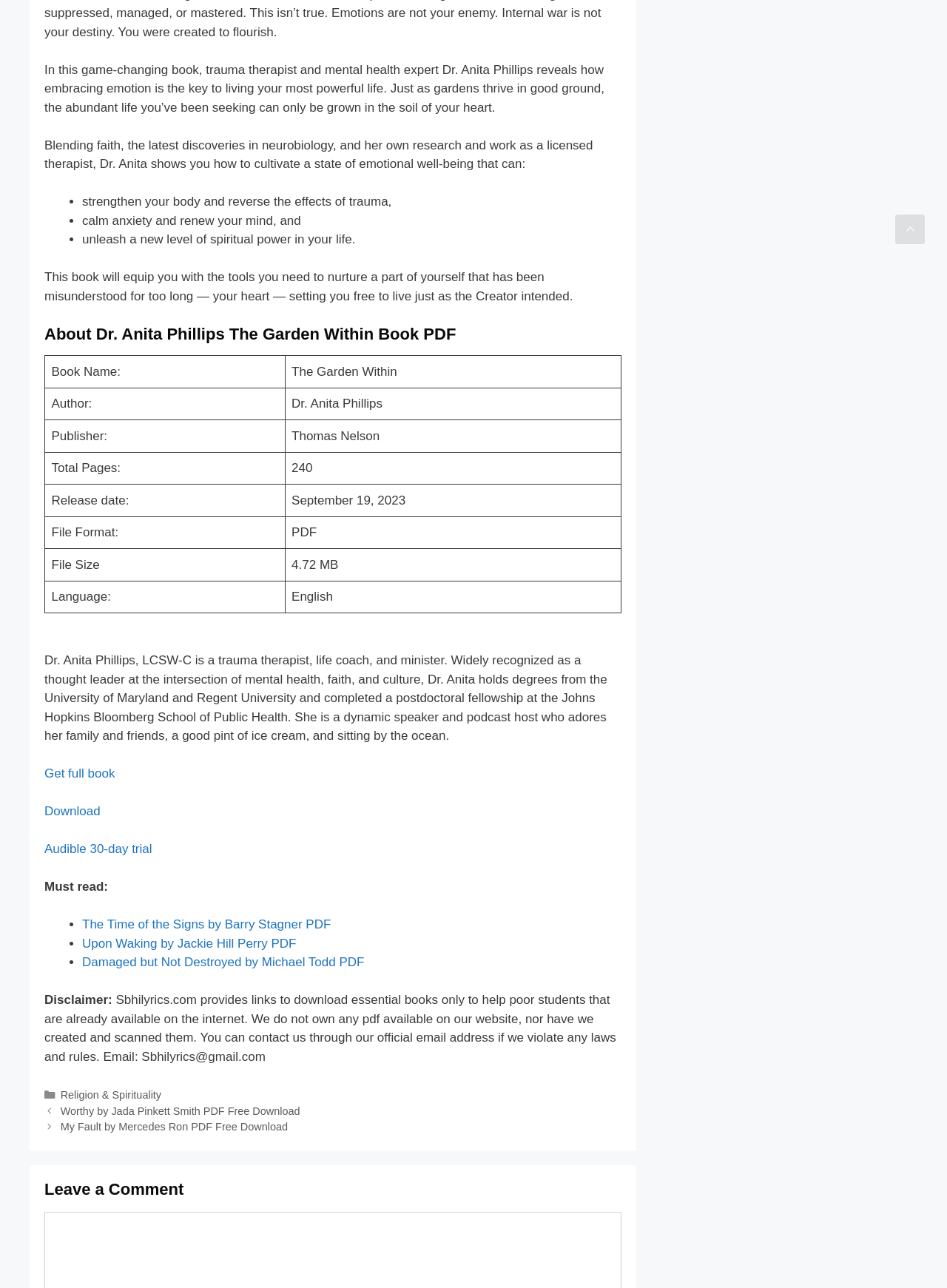Determine the bounding box coordinates of the area to click in order to meet this instruction: "Download".

[0.047, 0.624, 0.106, 0.635]